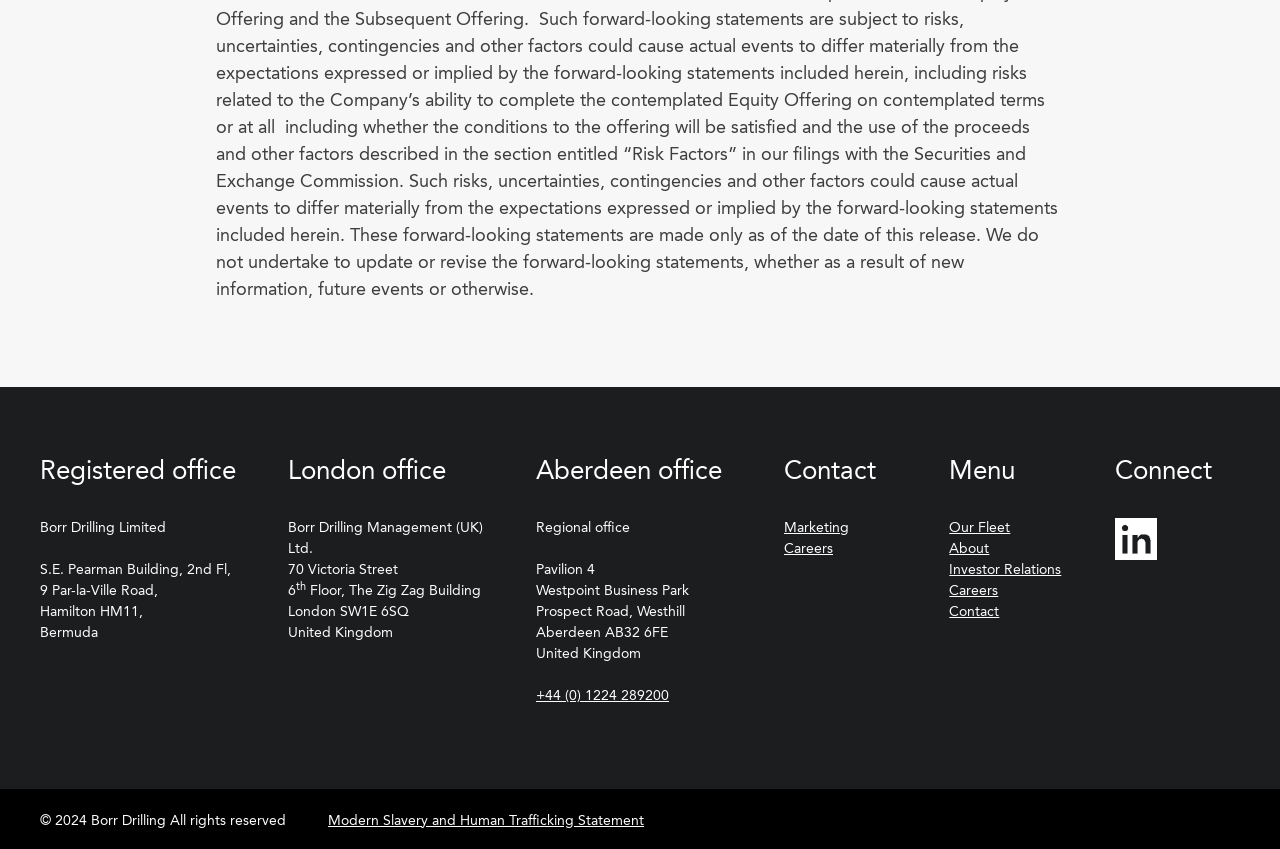Please identify the bounding box coordinates of the element I should click to complete this instruction: 'Go to careers page'. The coordinates should be given as four float numbers between 0 and 1, like this: [left, top, right, bottom].

[0.612, 0.638, 0.651, 0.654]